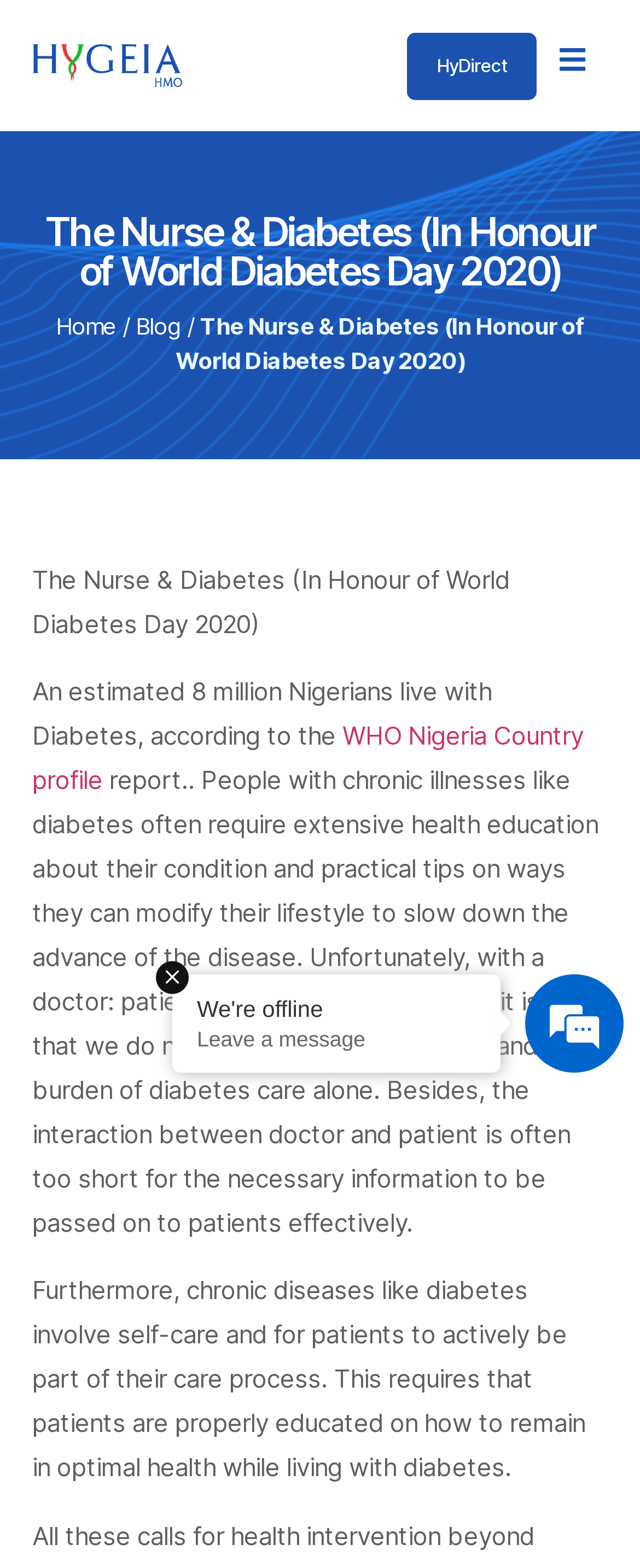Provide a brief response to the question using a single word or phrase: 
What is required for patients to actively participate in their care process?

Proper education